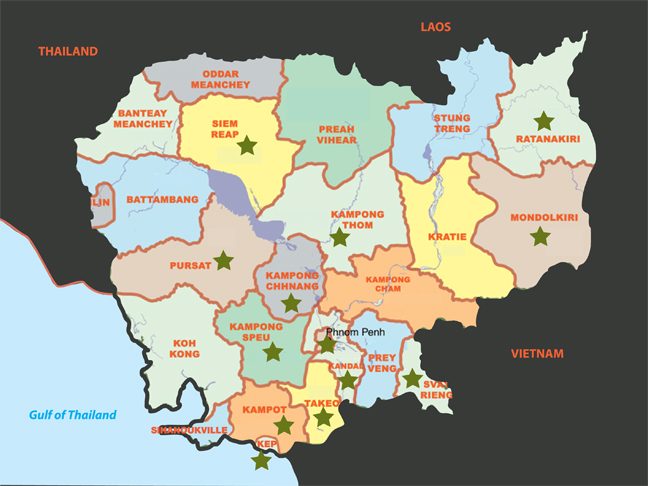Analyze the image and give a detailed response to the question:
Where is Kampot located?

By analyzing the map, I found that Kampot is situated in the southwest region of Cambodia, near the Gulf of Thailand. This location is likely to have a significant impact on the climate and soil conditions, which may contribute to the unique quality of Kampot Pepper.